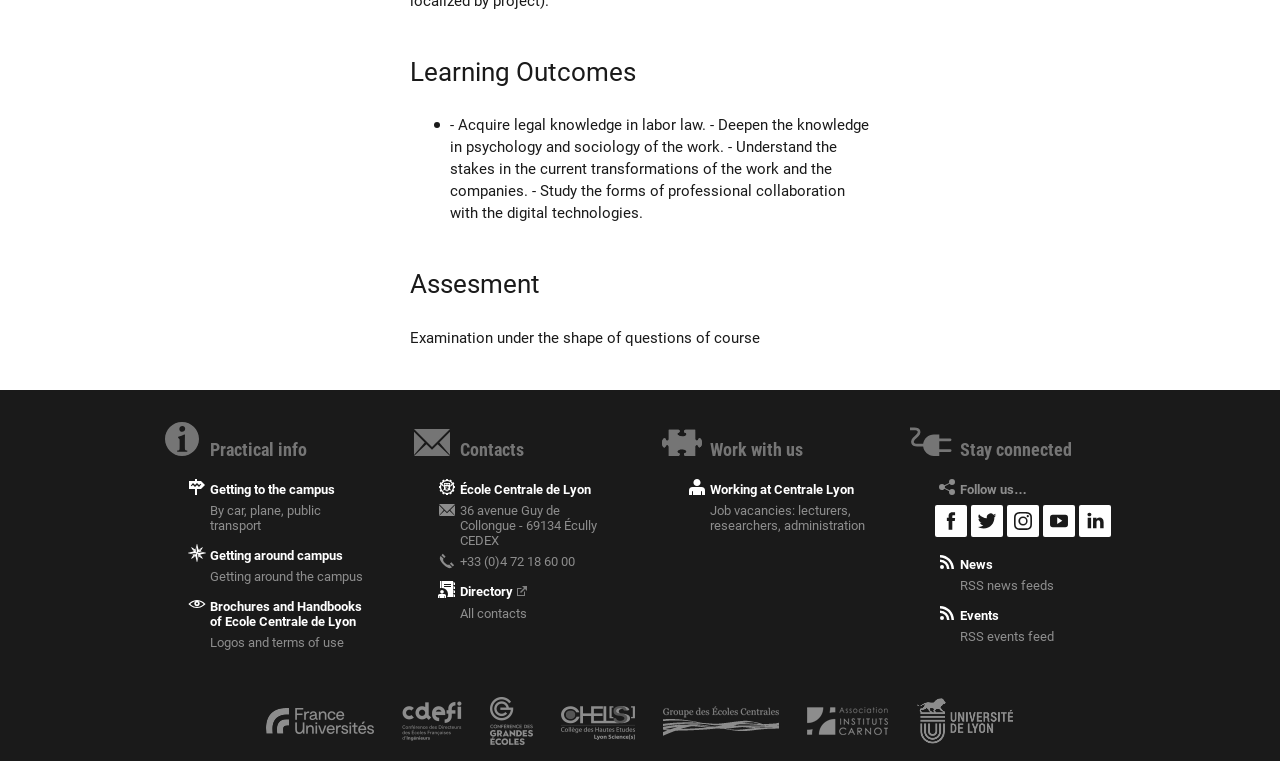Show the bounding box coordinates for the HTML element described as: "title="Facebook"".

[0.73, 0.664, 0.755, 0.706]